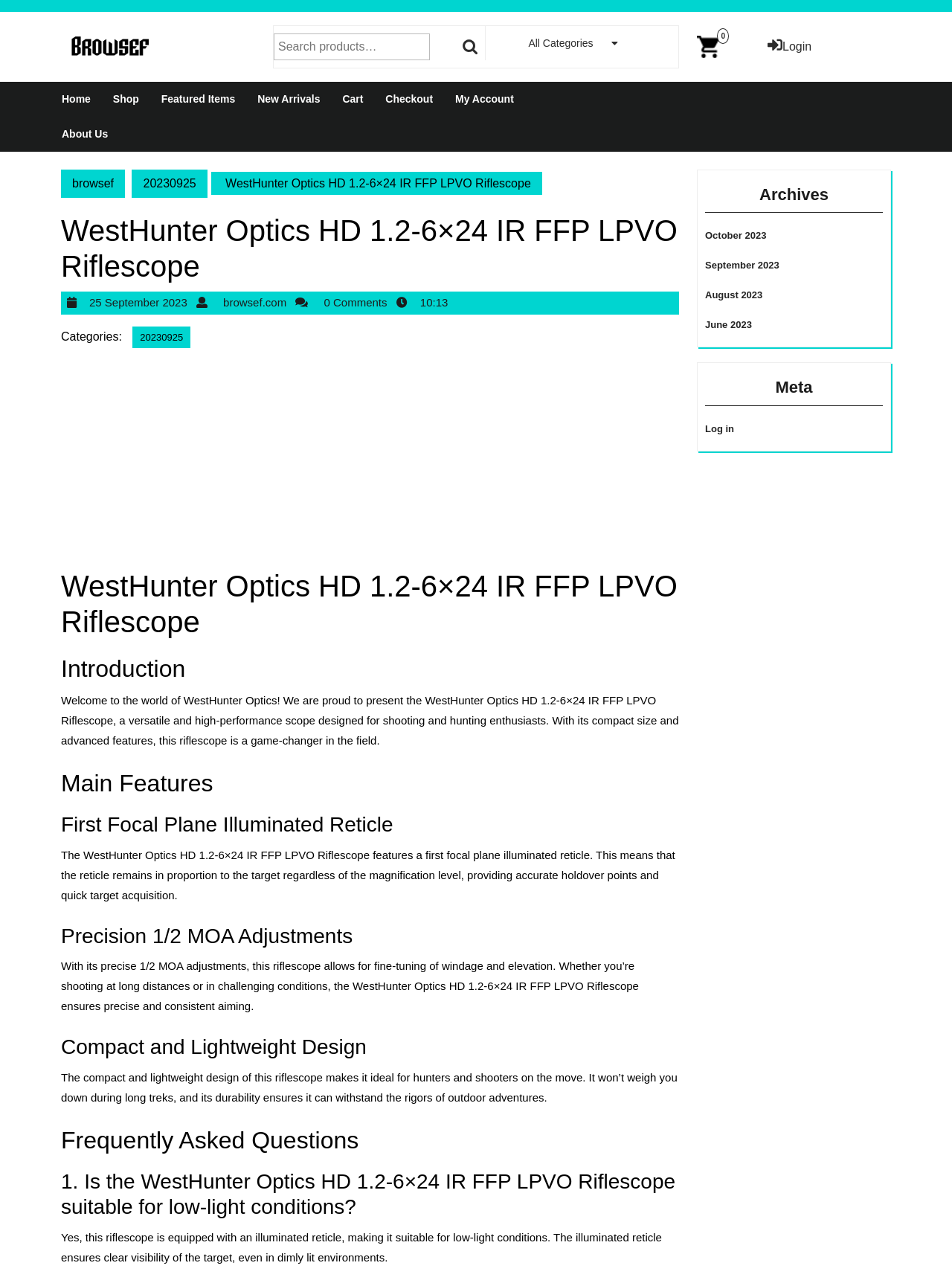Please locate the bounding box coordinates of the region I need to click to follow this instruction: "Search for something".

[0.288, 0.026, 0.452, 0.047]